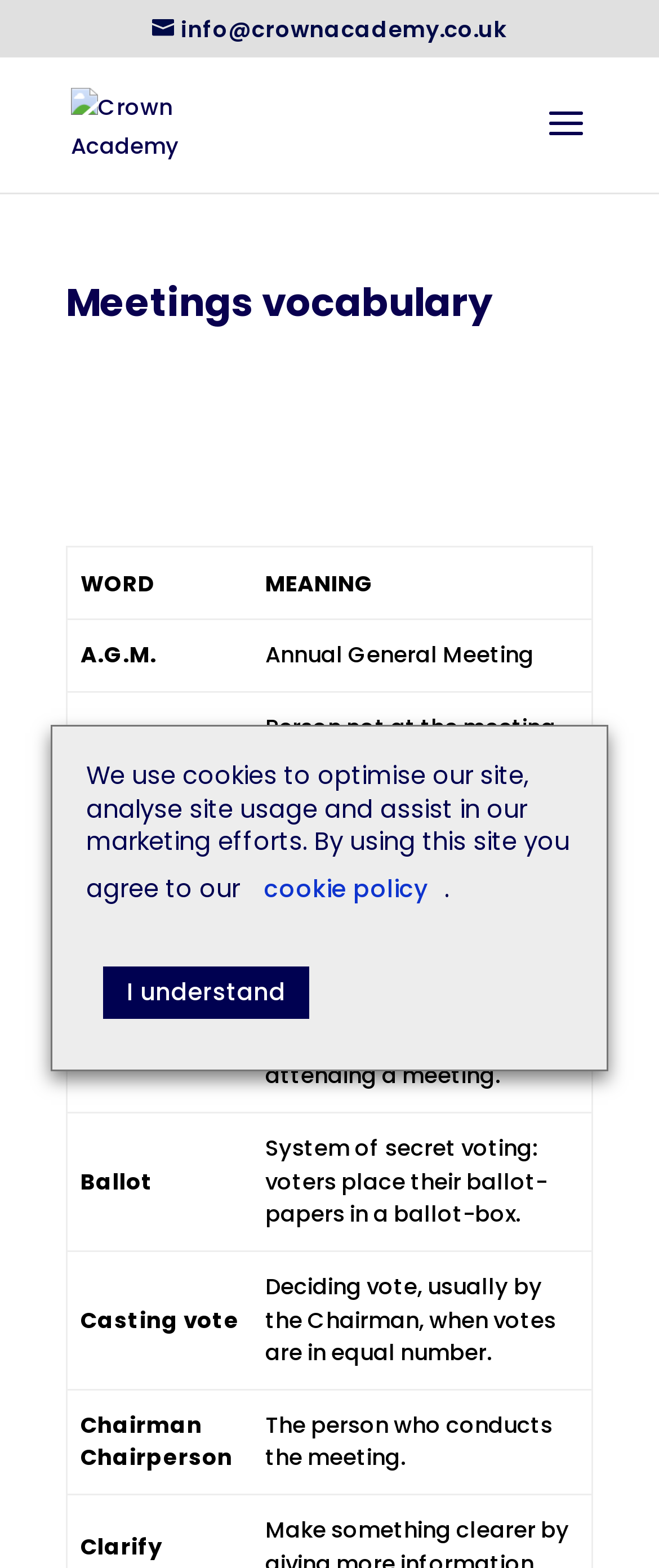Detail the various sections and features present on the webpage.

The webpage is about Crown Academy, an online English learning platform. At the top left corner, there is a logo of Crown Academy, accompanied by a link to the website. Next to the logo, there is a heading that reads "Meetings vocabulary". Below the heading, there is a table with multiple rows, each containing two columns labeled "WORD" and "MEANING". The table lists various vocabulary related to meetings, such as "A.G.M." and its meaning "Annual General Meeting", "Absentee" and its meaning "Person not at the meeting, not present", and so on.

At the bottom of the page, there is a dialog box with a message about cookies, stating that the site uses cookies to optimize the site, analyze site usage, and assist in marketing efforts. The dialog box has two buttons, "cookie policy" and "I understand", allowing users to learn more about the cookie policy or agree to the terms.

On the top right corner, there is a link to contact the academy via email, "info@crownacademy.co.uk".